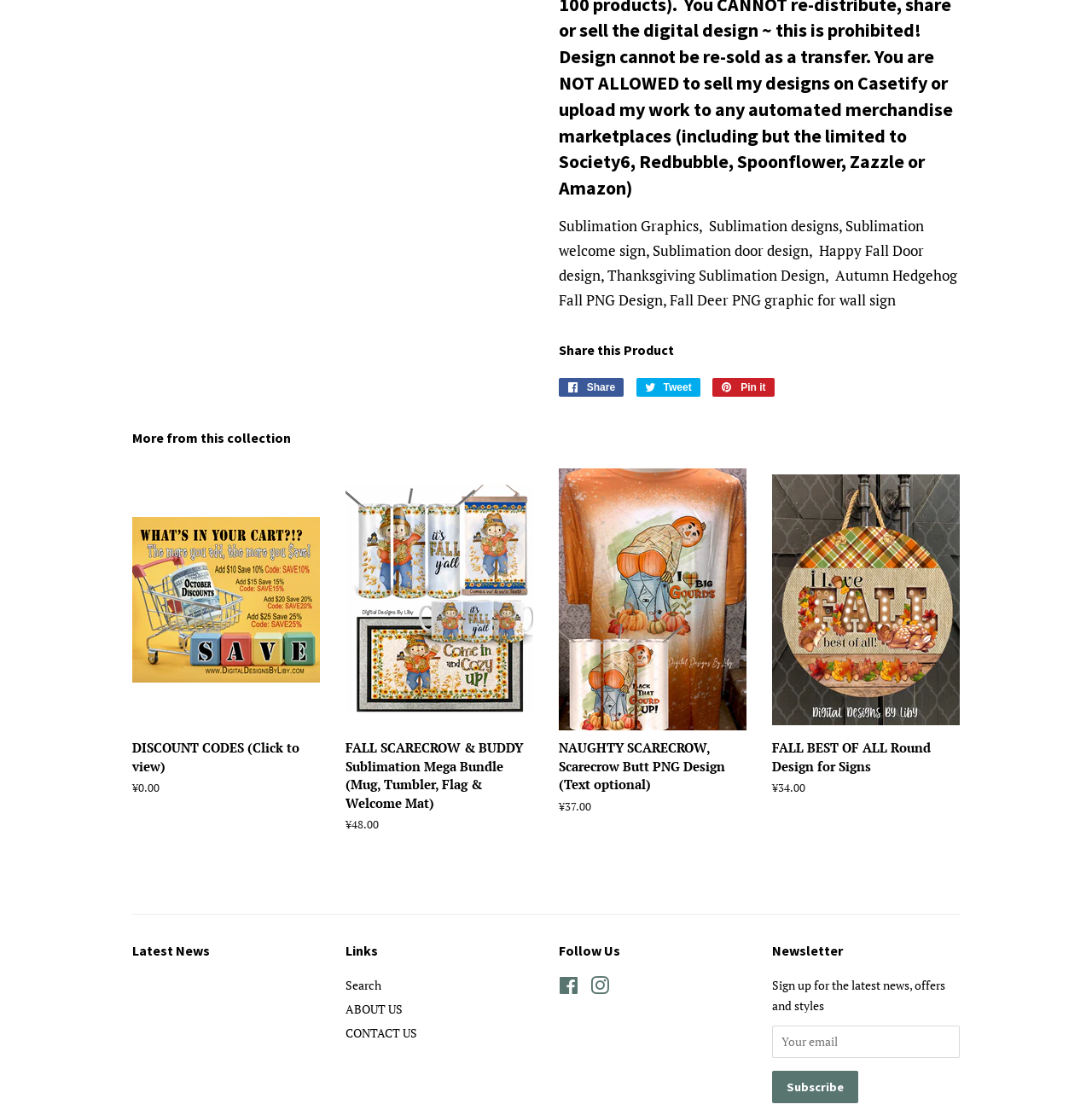What is the theme of the products on this page?
Answer the question with a single word or phrase derived from the image.

Fall and Thanksgiving